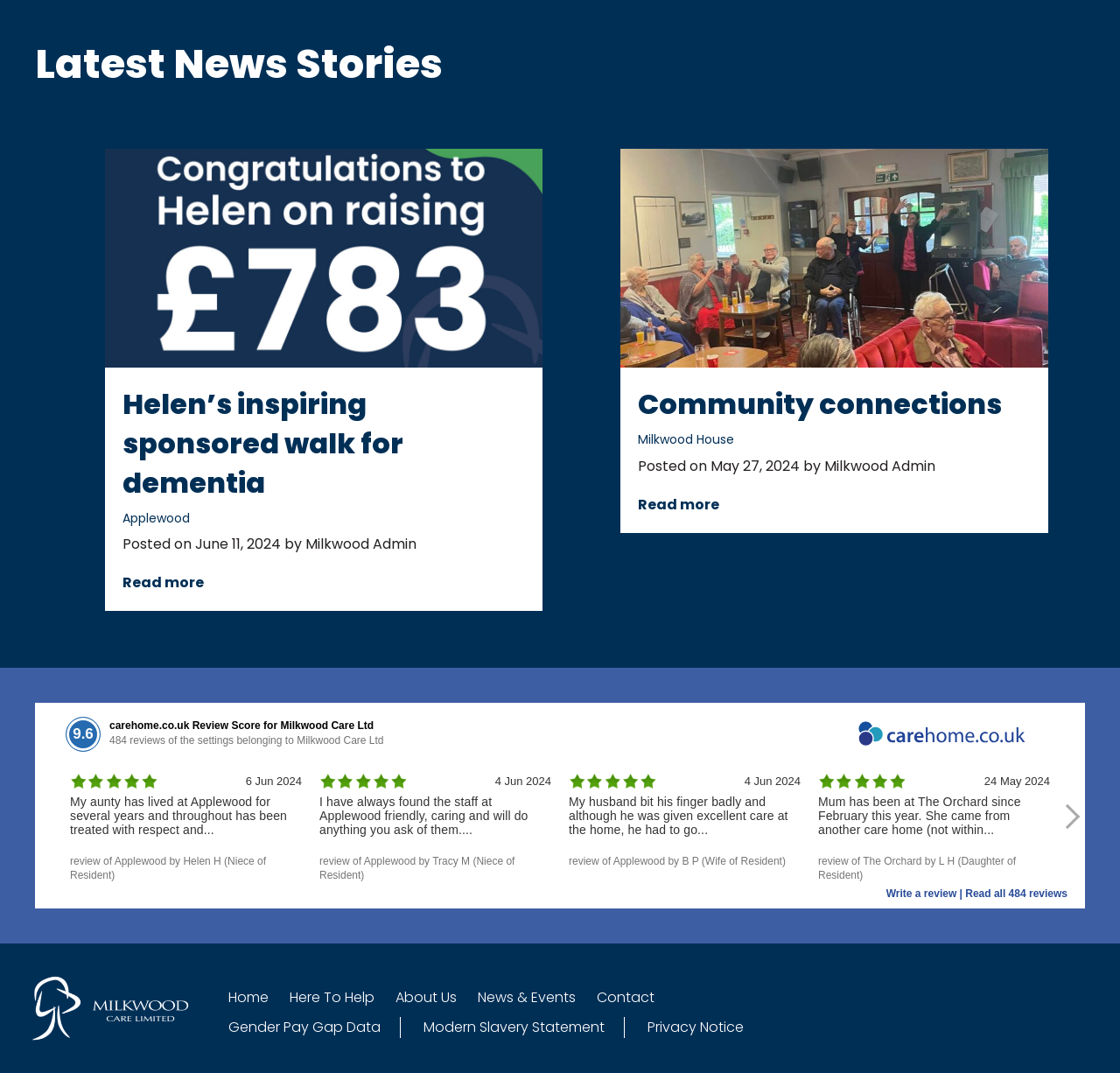Determine the bounding box coordinates of the clickable element to complete this instruction: "Click the 'Copy this post to your clipboard' button". Provide the coordinates in the format of four float numbers between 0 and 1, [left, top, right, bottom].

None